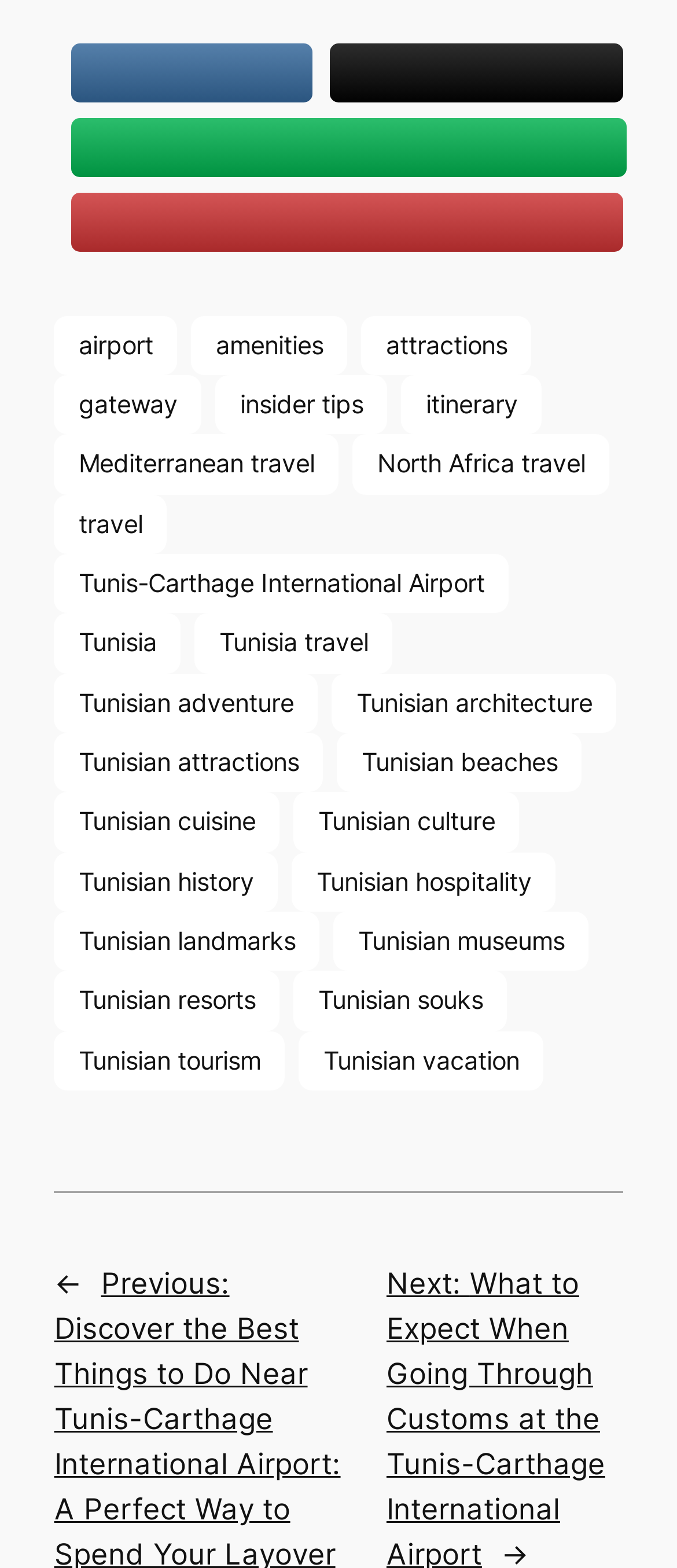Locate the bounding box coordinates of the area where you should click to accomplish the instruction: "Visit news page".

None